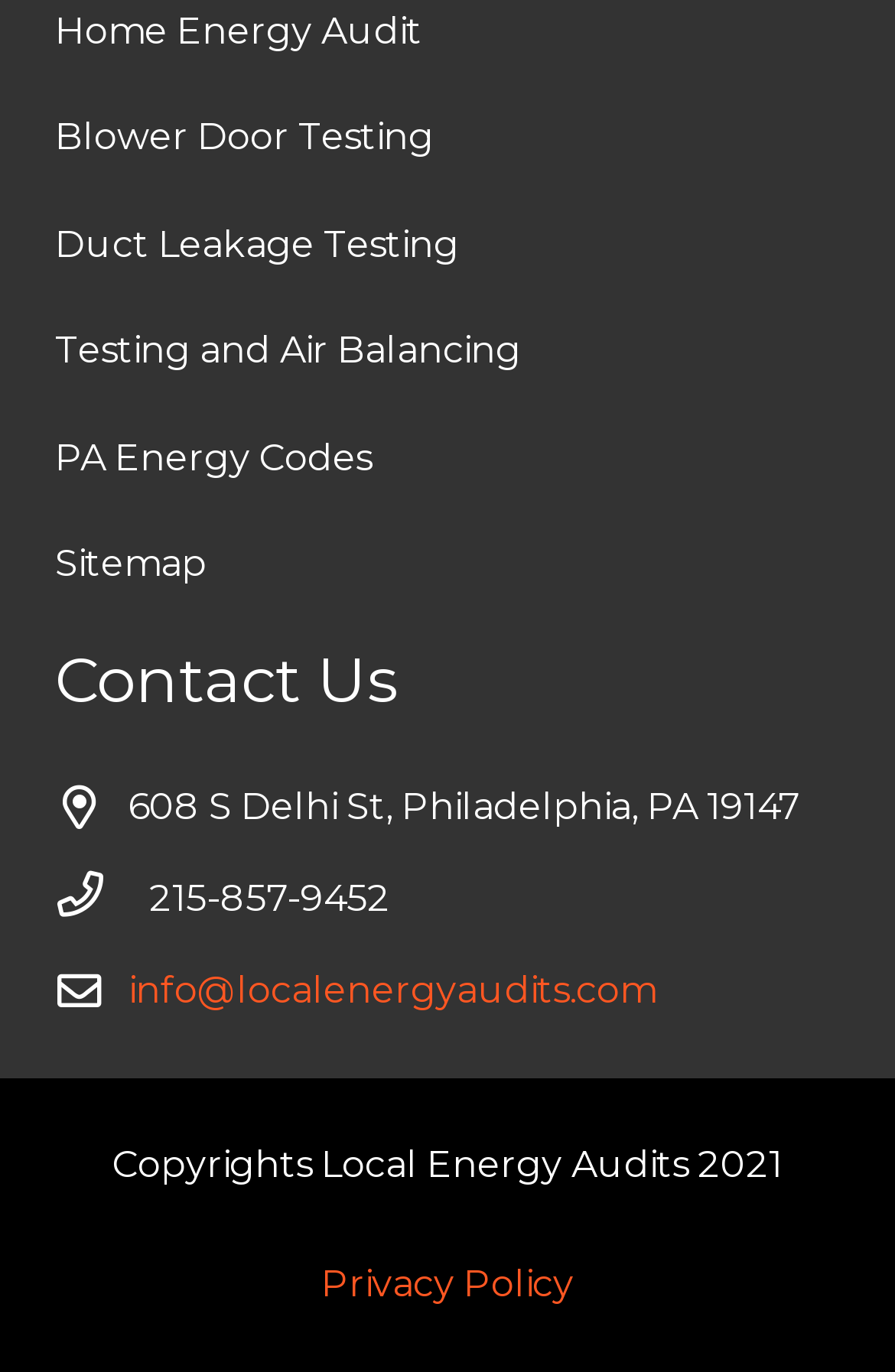What is the address of Local Energy Audits?
Refer to the screenshot and answer in one word or phrase.

608 S Delhi St, Philadelphia, PA 19147